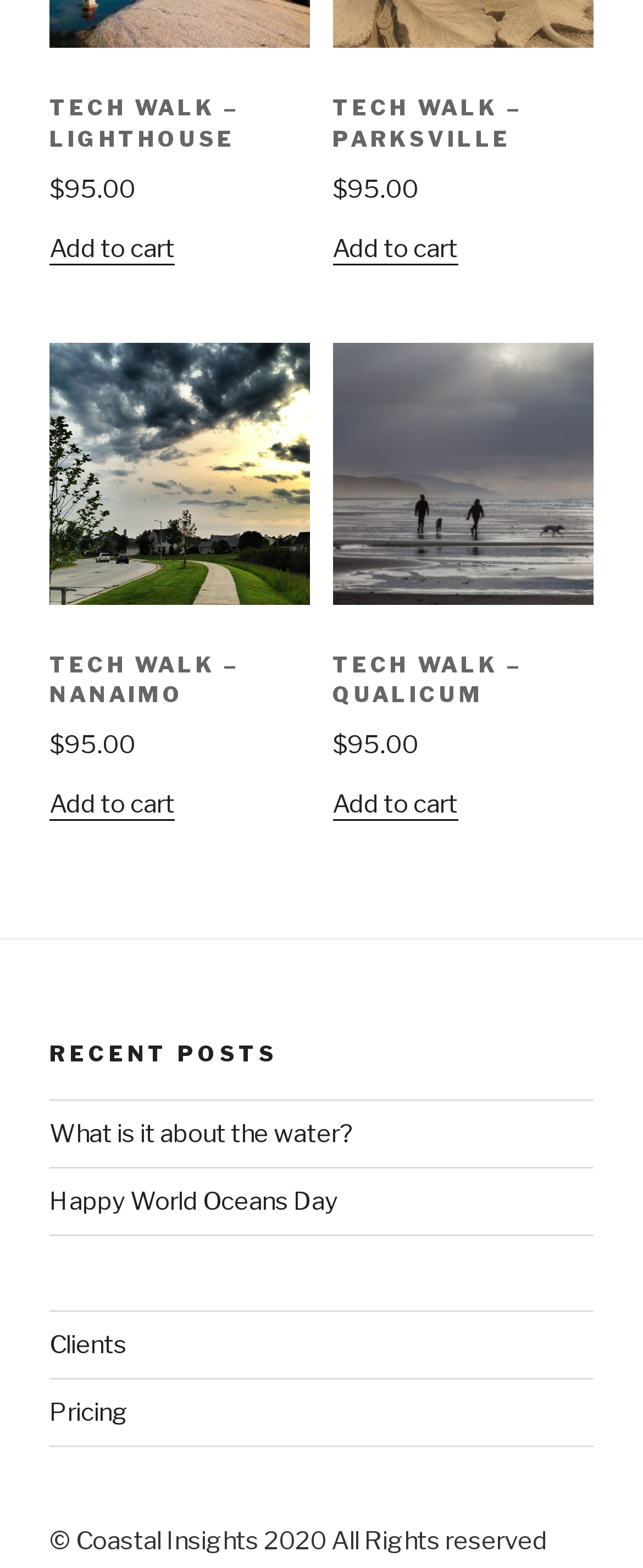Determine the bounding box coordinates of the element's region needed to click to follow the instruction: "View Tech Walk – Lighthouse product". Provide these coordinates as four float numbers between 0 and 1, formatted as [left, top, right, bottom].

[0.077, 0.016, 0.483, 0.134]